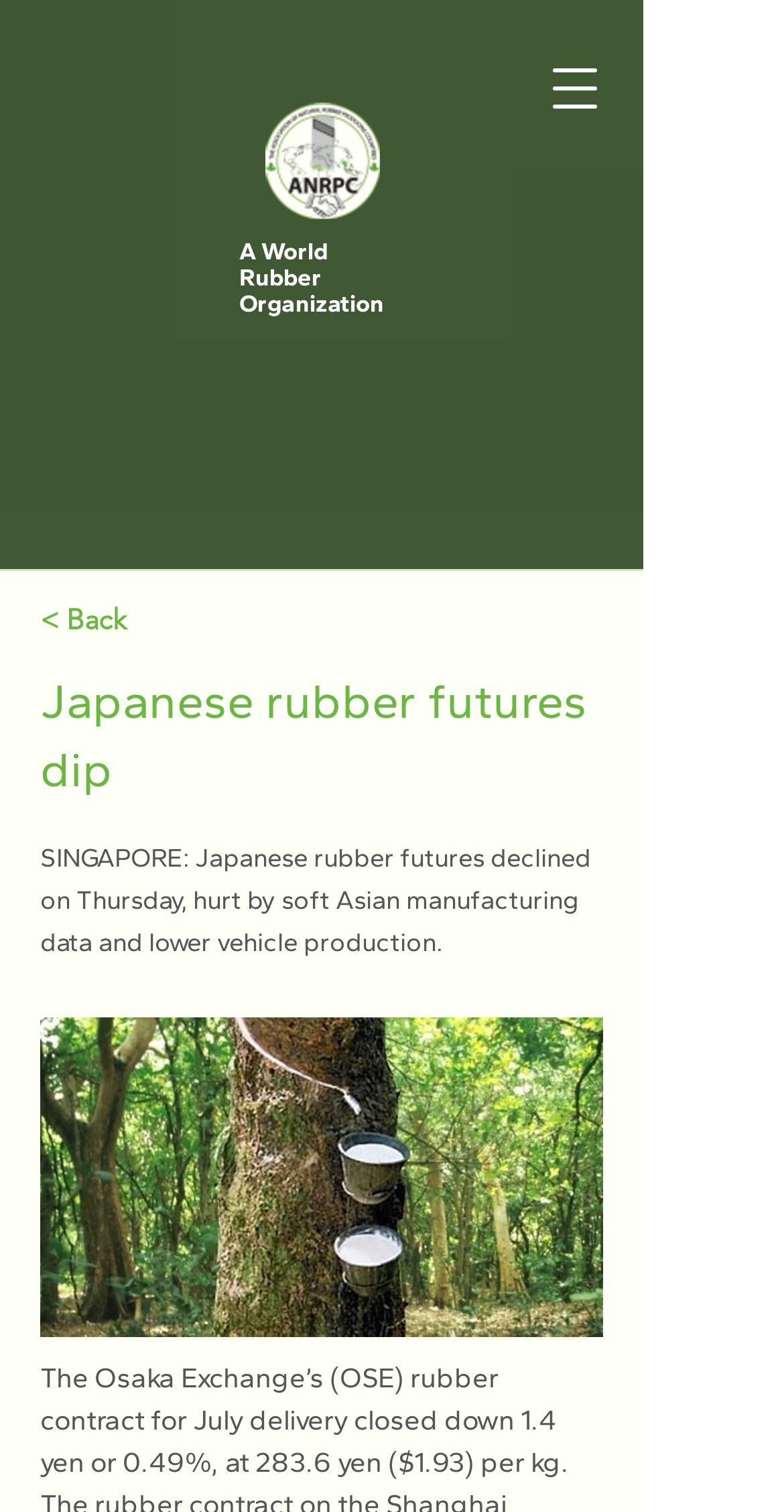Utilize the details in the image to thoroughly answer the following question: What is the location mentioned in the news article?

I found the location mentioned in the news article by reading the StaticText element that says 'SINGAPORE: Japanese rubber futures declined on Thursday, hurt by soft Asian manufacturing data and lower vehicle production.'. This StaticText element is a child element of the root element and has a bounding box coordinate of [0.051, 0.557, 0.754, 0.633].